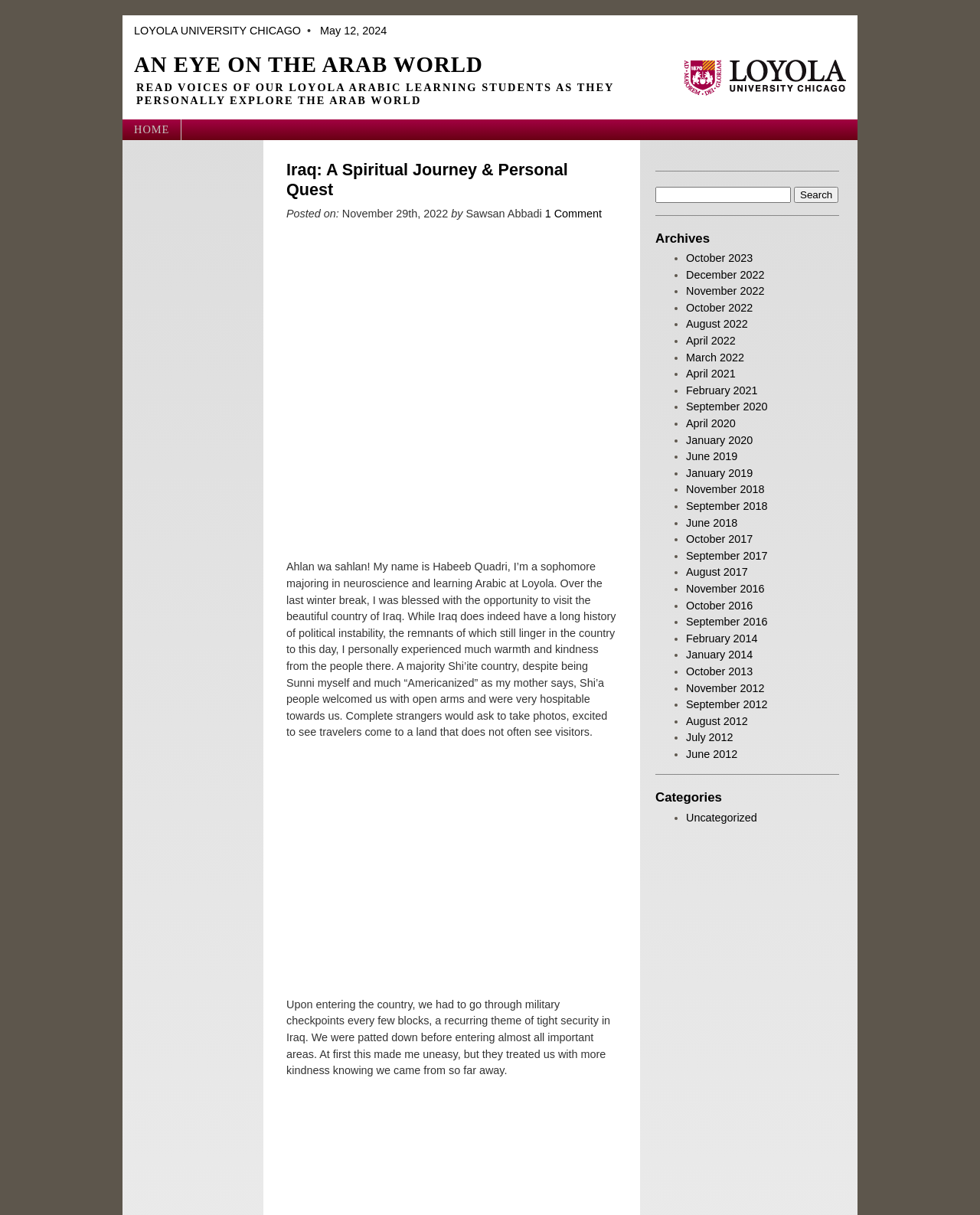Please determine the bounding box coordinates for the element that should be clicked to follow these instructions: "Search for something".

[0.81, 0.154, 0.856, 0.167]